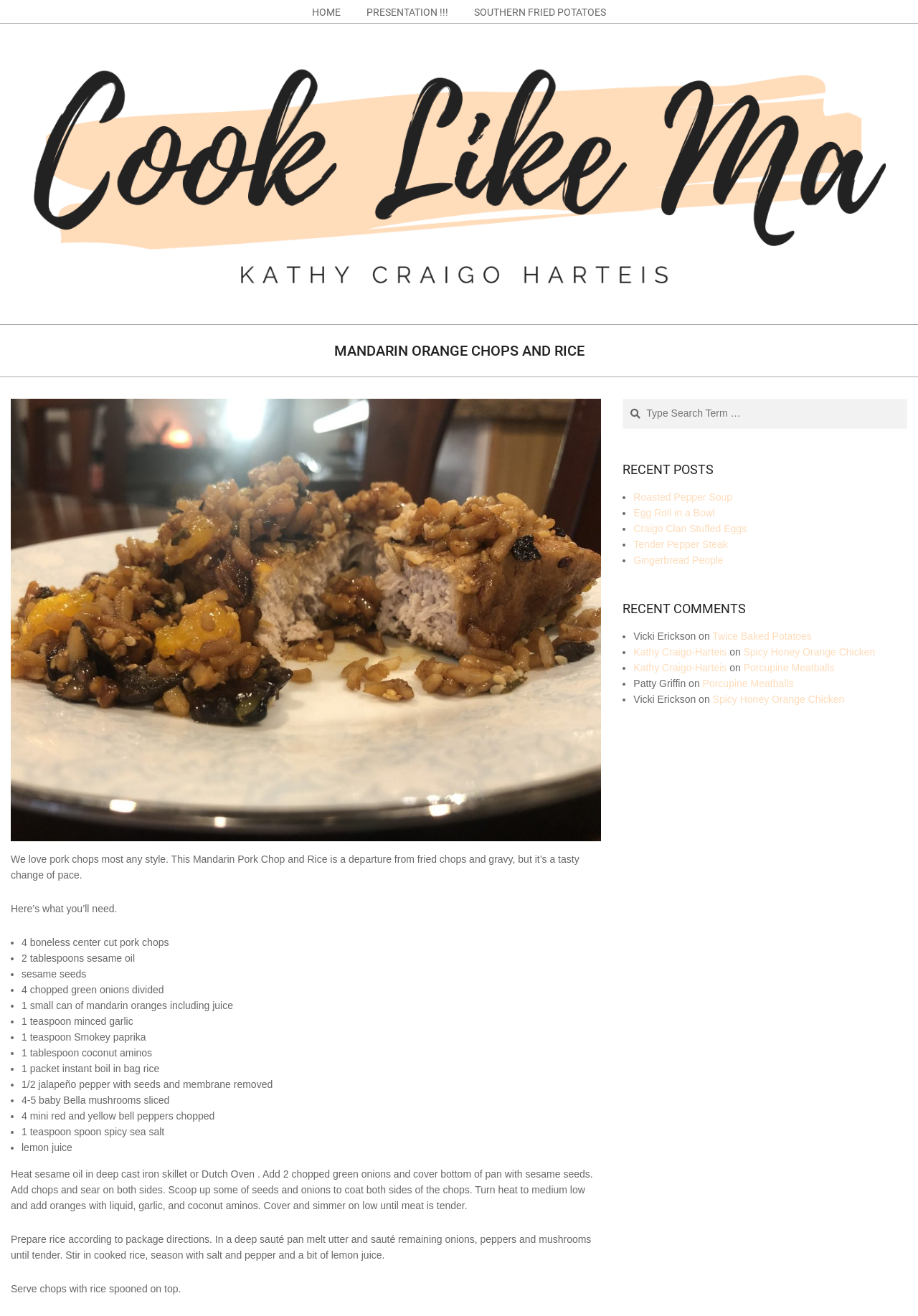Illustrate the webpage thoroughly, mentioning all important details.

The webpage is about a recipe for Mandarin Orange Chops and Rice, with a focus on cooking and food. At the top of the page, there is a navigation menu with links to "HOME", "PRESENTATION!!!", and "SOUTHERN FRIED POTATOES". Below this, there is a large header that reads "MANDARIN ORANGE CHOPS AND RICE" in bold font.

To the right of the header, there is an image of the dish, which takes up about half of the page's width. Below the image, there is a brief introduction to the recipe, followed by a list of ingredients needed, which includes items like pork chops, sesame oil, green onions, and mandarin oranges.

The recipe instructions are divided into three sections: cooking the pork chops, preparing the rice, and serving the dish. Each section has a brief description of the steps involved, with some additional tips and notes.

On the right-hand side of the page, there is a complementary section that includes a search bar, a list of recent posts, and a list of recent comments. The recent posts section includes links to other recipes, such as "Roasted Pepper Soup" and "Egg Roll in a Bowl". The recent comments section includes comments from users like "Vicki Erickson" and "Kathy Craigo-Harteis", with links to the recipes they commented on.

Overall, the webpage is well-organized and easy to navigate, with clear headings and concise instructions. The use of images and lists makes the recipe easy to follow, and the additional sections provide useful information and links to other relevant content.